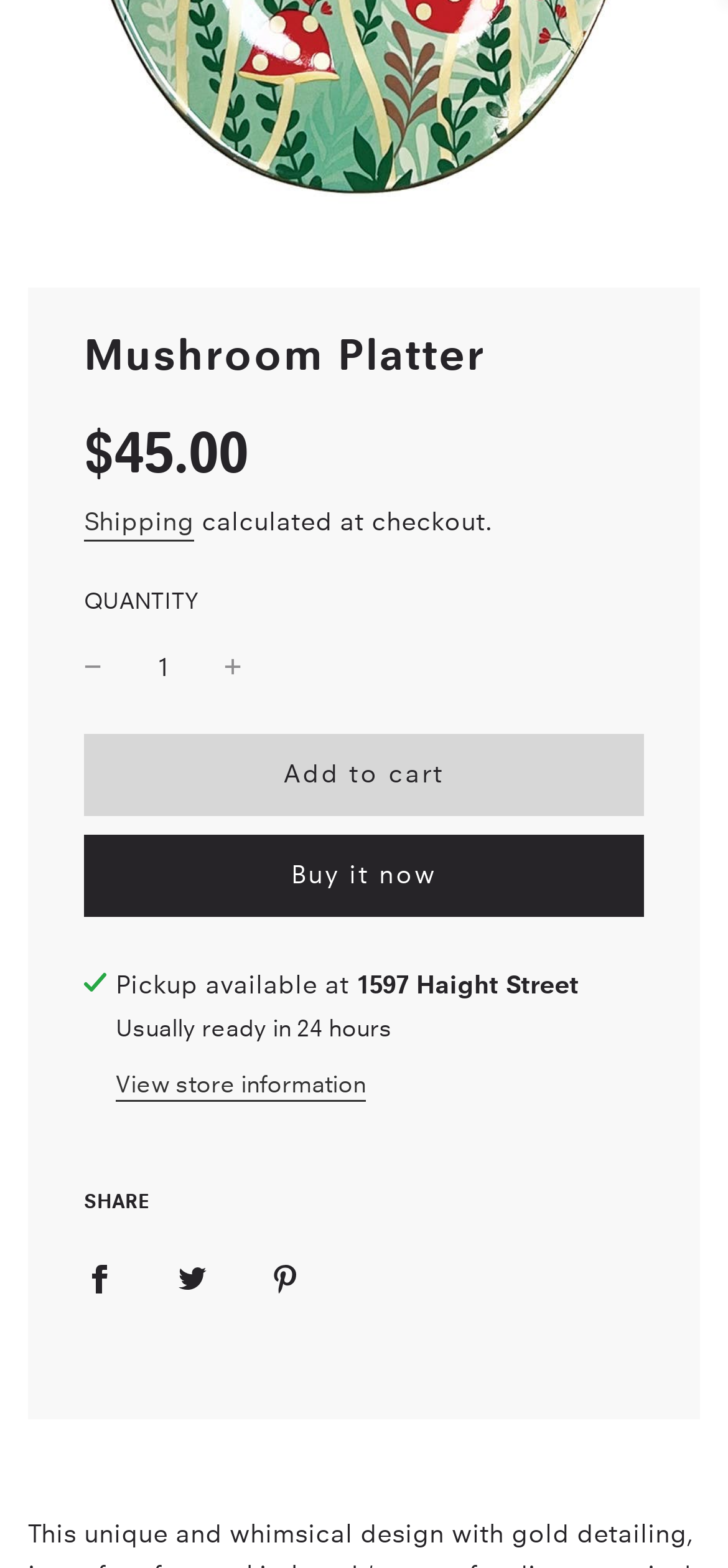Answer the question in a single word or phrase:
What is the purpose of the '-' button?

Decrease quantity